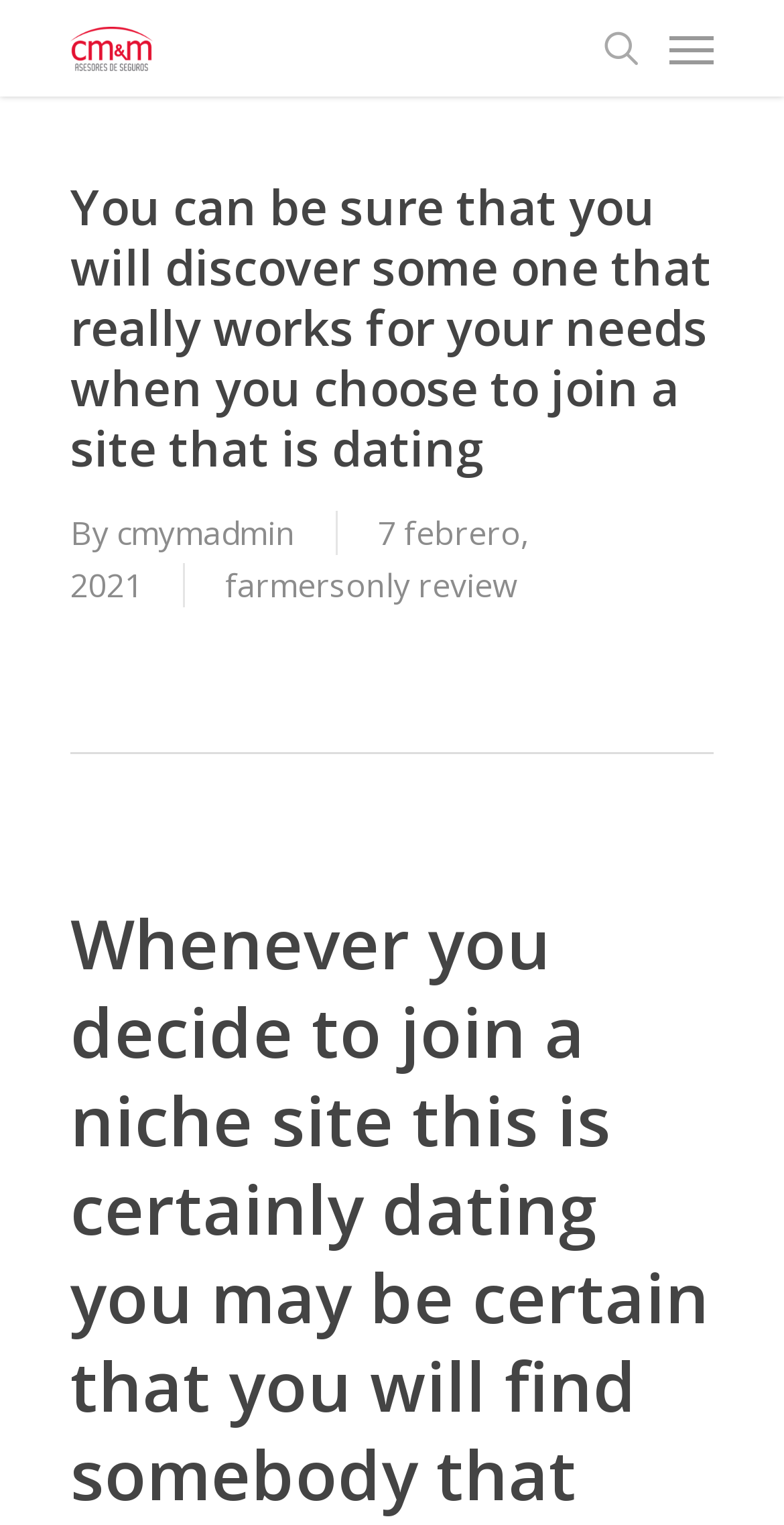Show the bounding box coordinates for the HTML element as described: "farmersonly review".

[0.287, 0.369, 0.659, 0.398]